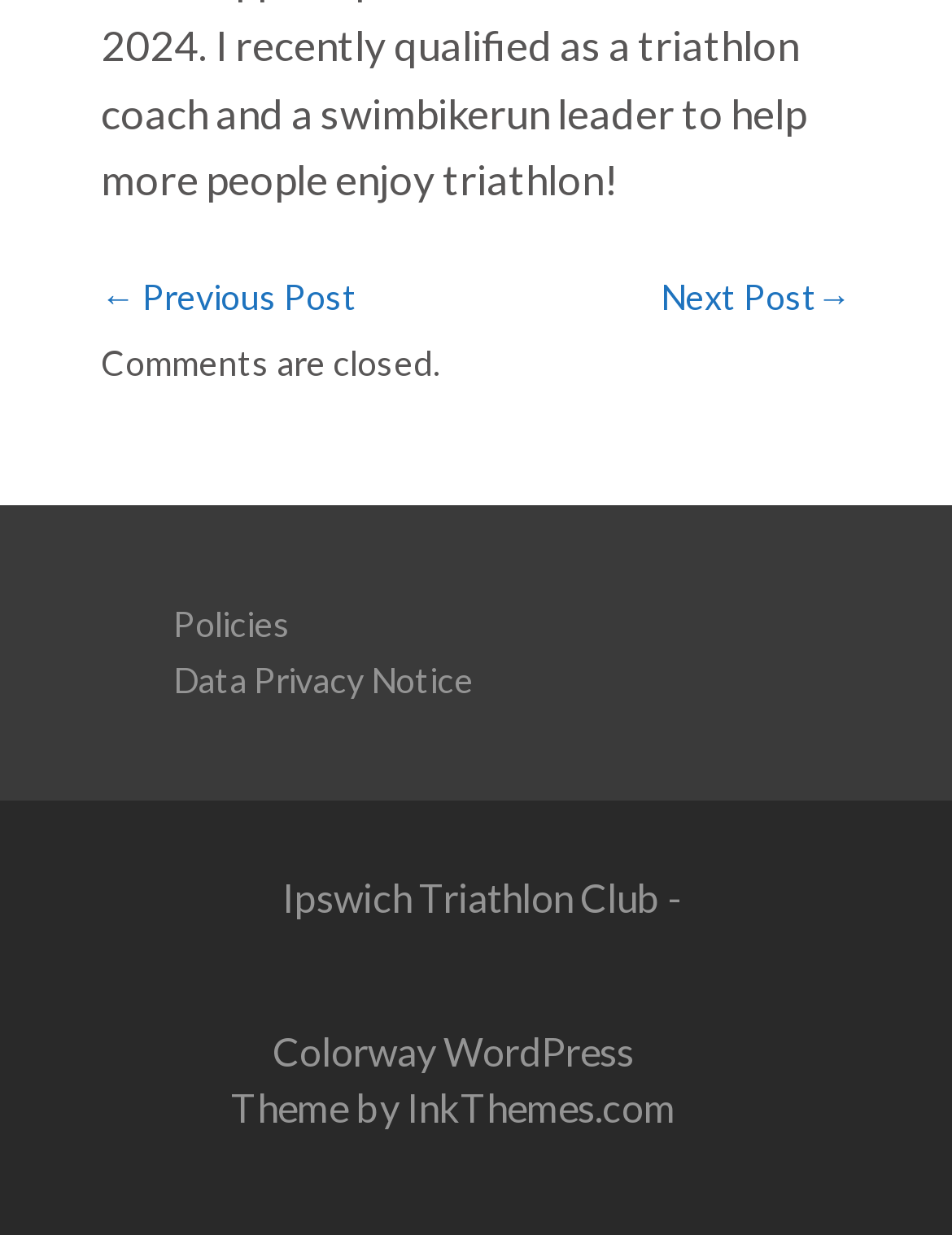How many links are present in the top section of the webpage?
Look at the image and respond with a single word or a short phrase.

Two